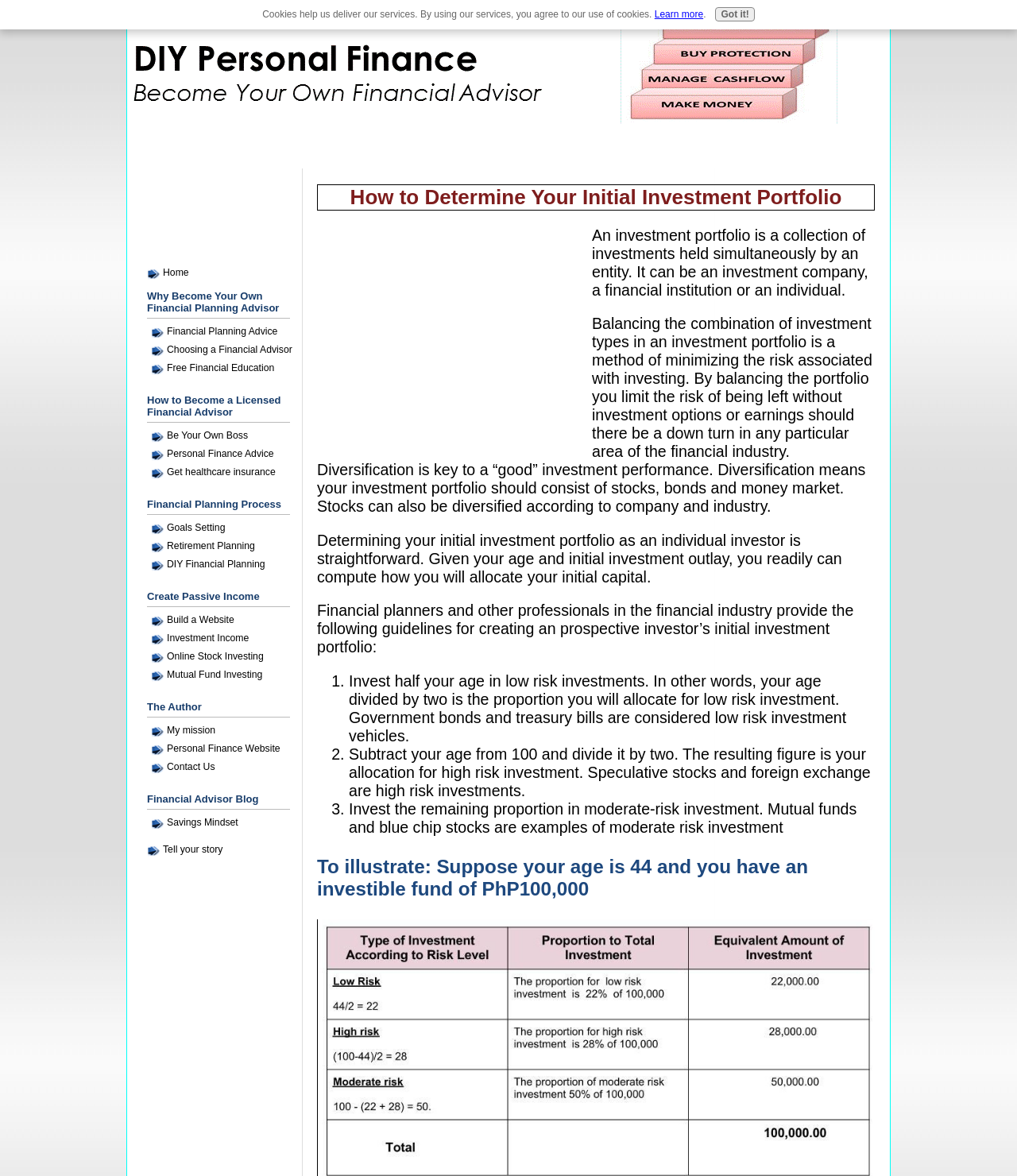Specify the bounding box coordinates of the region I need to click to perform the following instruction: "Click the 'Tell your story' link". The coordinates must be four float numbers in the range of 0 to 1, i.e., [left, top, right, bottom].

[0.145, 0.716, 0.297, 0.729]